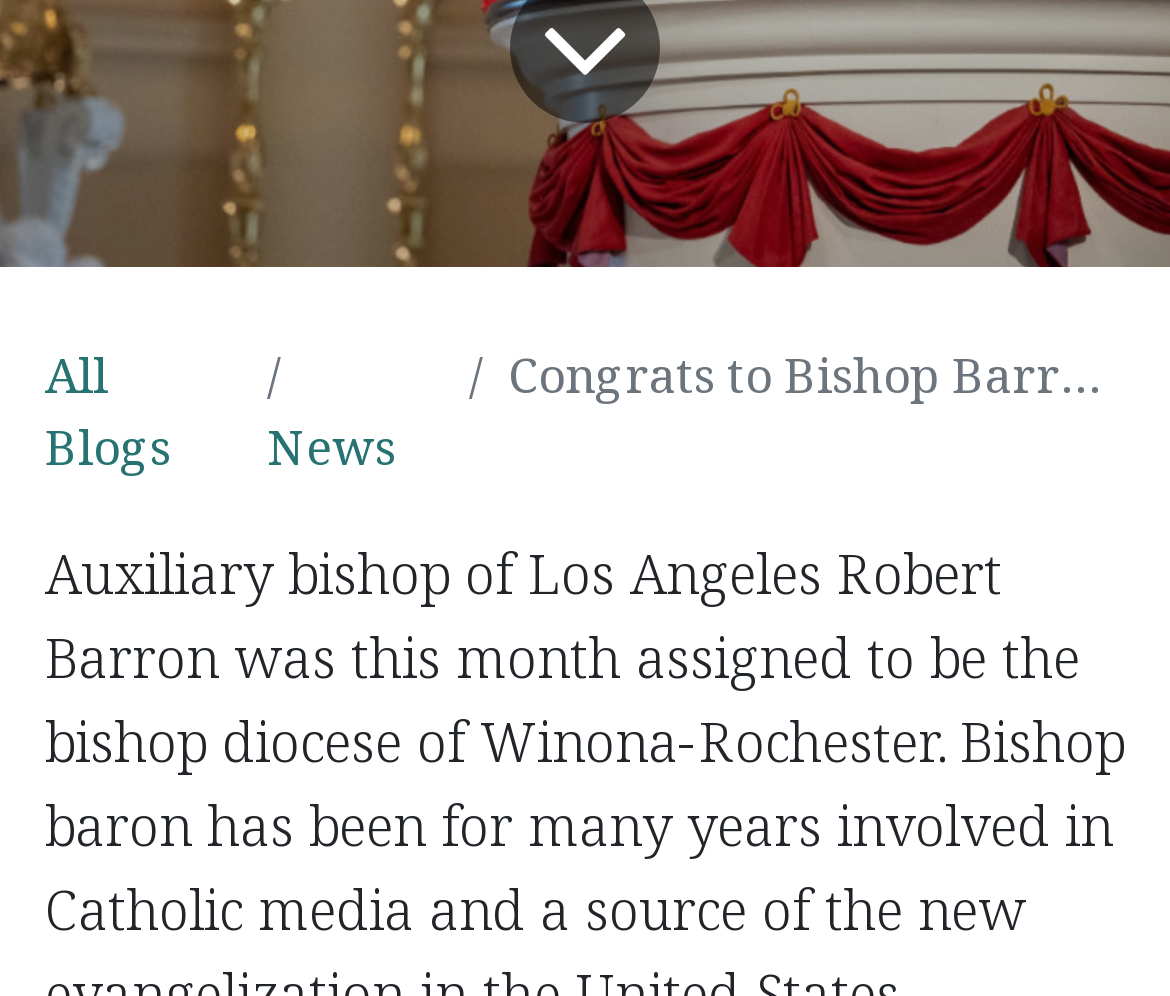Given the webpage screenshot, identify the bounding box of the UI element that matches this description: "All Blogs".

[0.038, 0.344, 0.146, 0.482]